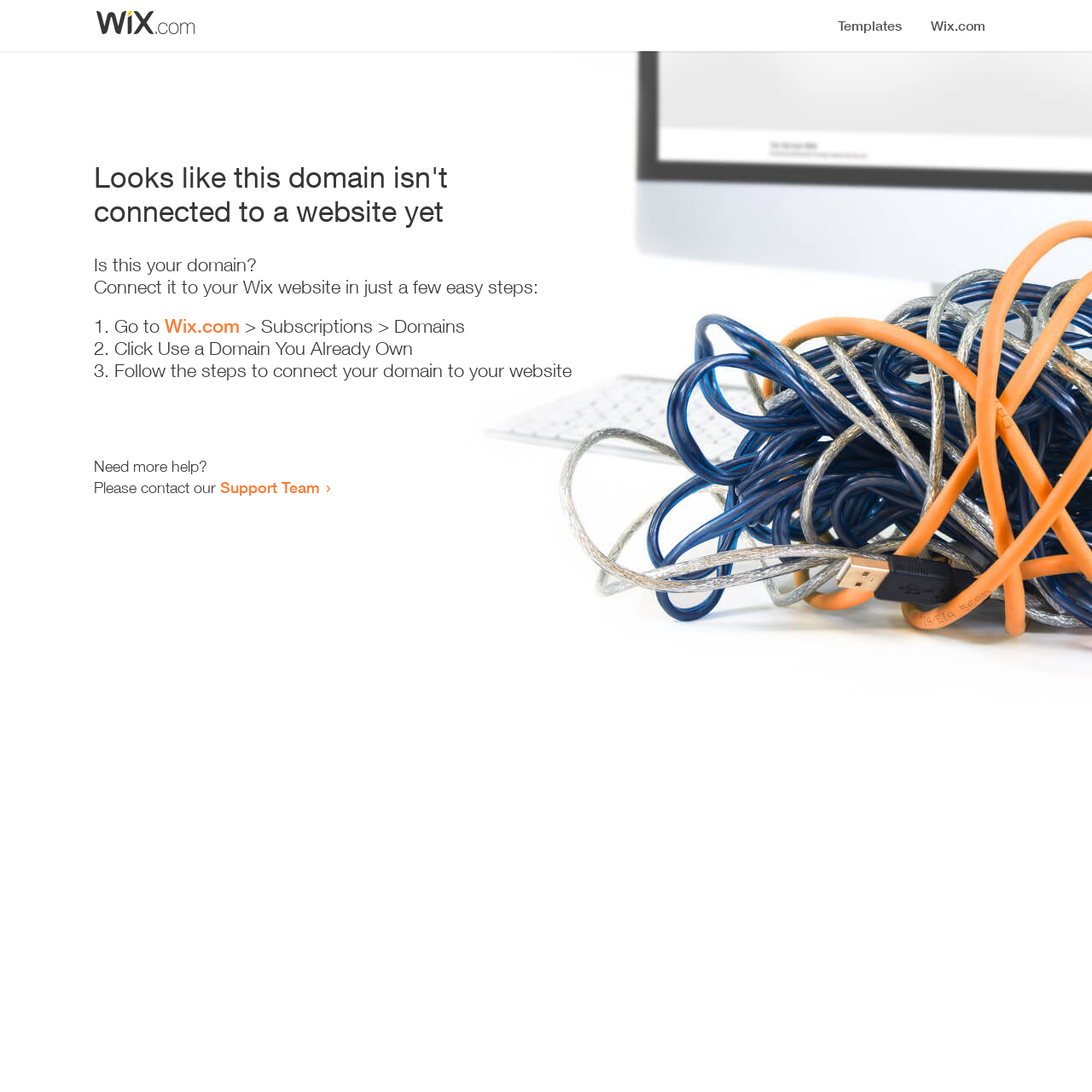Please provide a one-word or short phrase answer to the question:
Where can I get more help?

Support Team